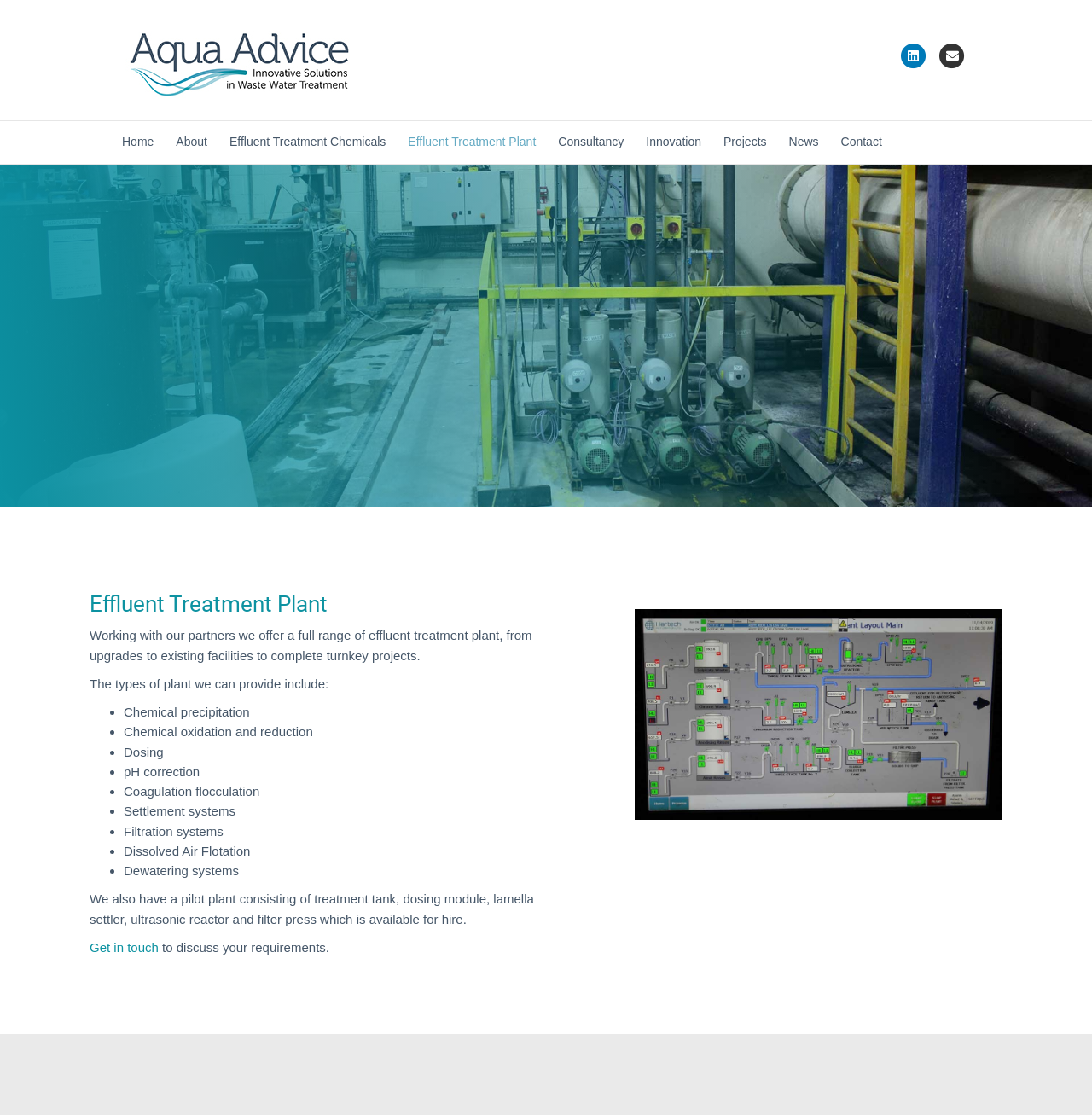With reference to the image, please provide a detailed answer to the following question: What is shown in the image on the right side?

The image on the right side of the webpage shows a design of an effluent treatment plant, which is likely a visual representation of the types of plants mentioned on the webpage.